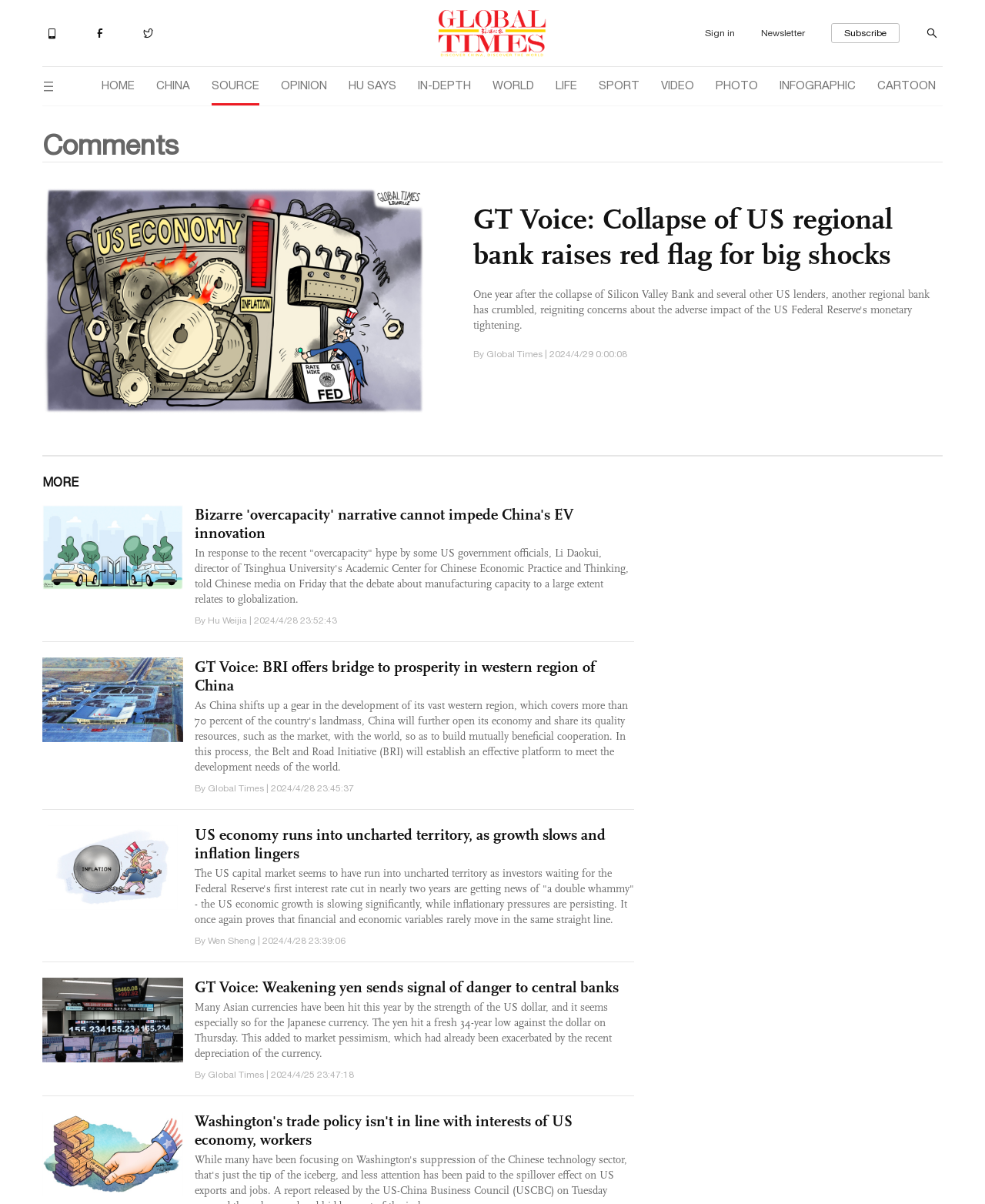How many news articles are displayed on the webpage?
Look at the image and respond with a one-word or short phrase answer.

6